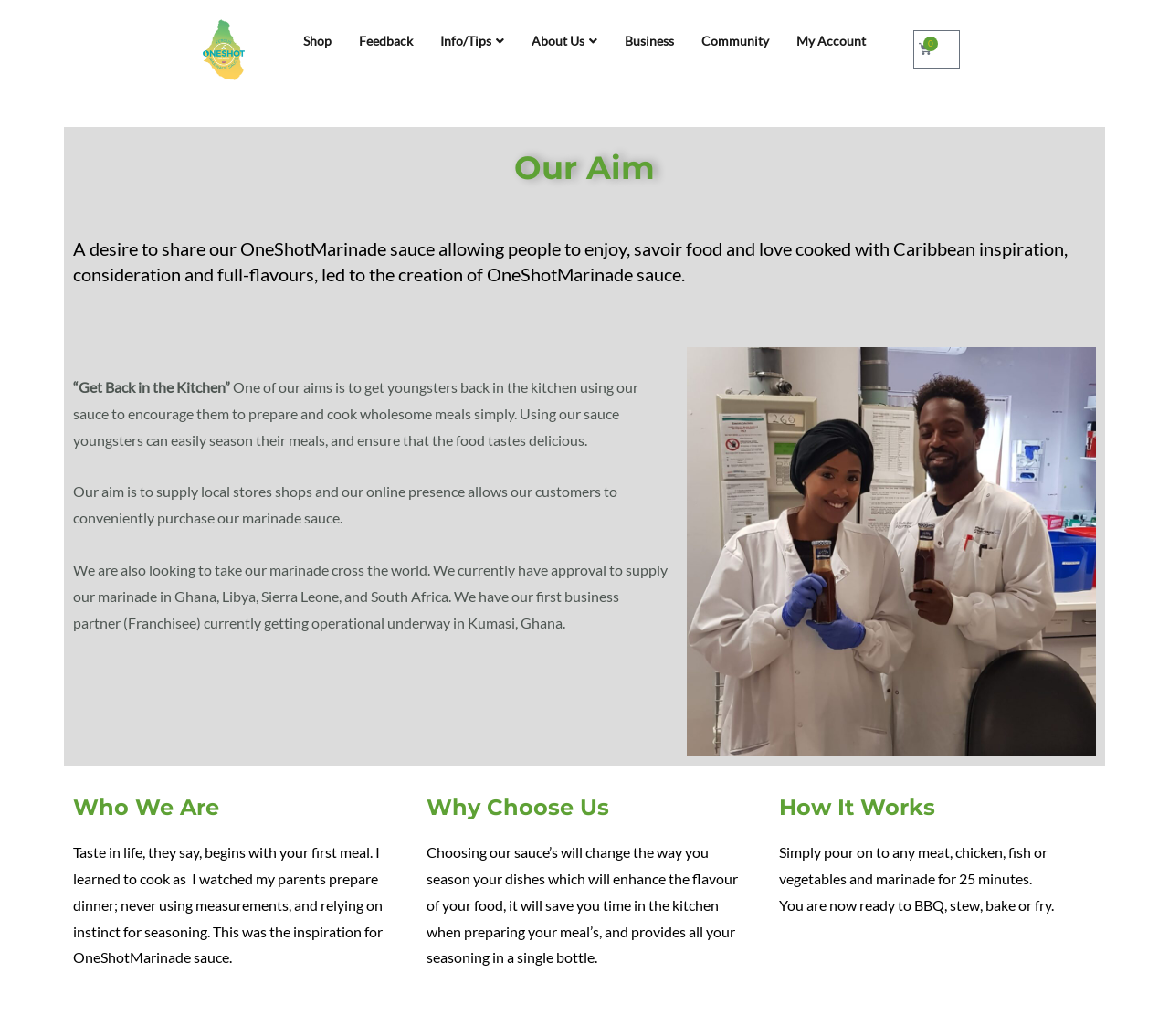How long does it take to marinade with OneShotMarinade?
Utilize the image to construct a detailed and well-explained answer.

I found a text element with the description 'Simply pour on to any meat, chicken, fish or vegetables and marinade for 25 minutes.' at coordinates [0.667, 0.814, 0.896, 0.856]. This indicates that the marinading process takes 25 minutes.